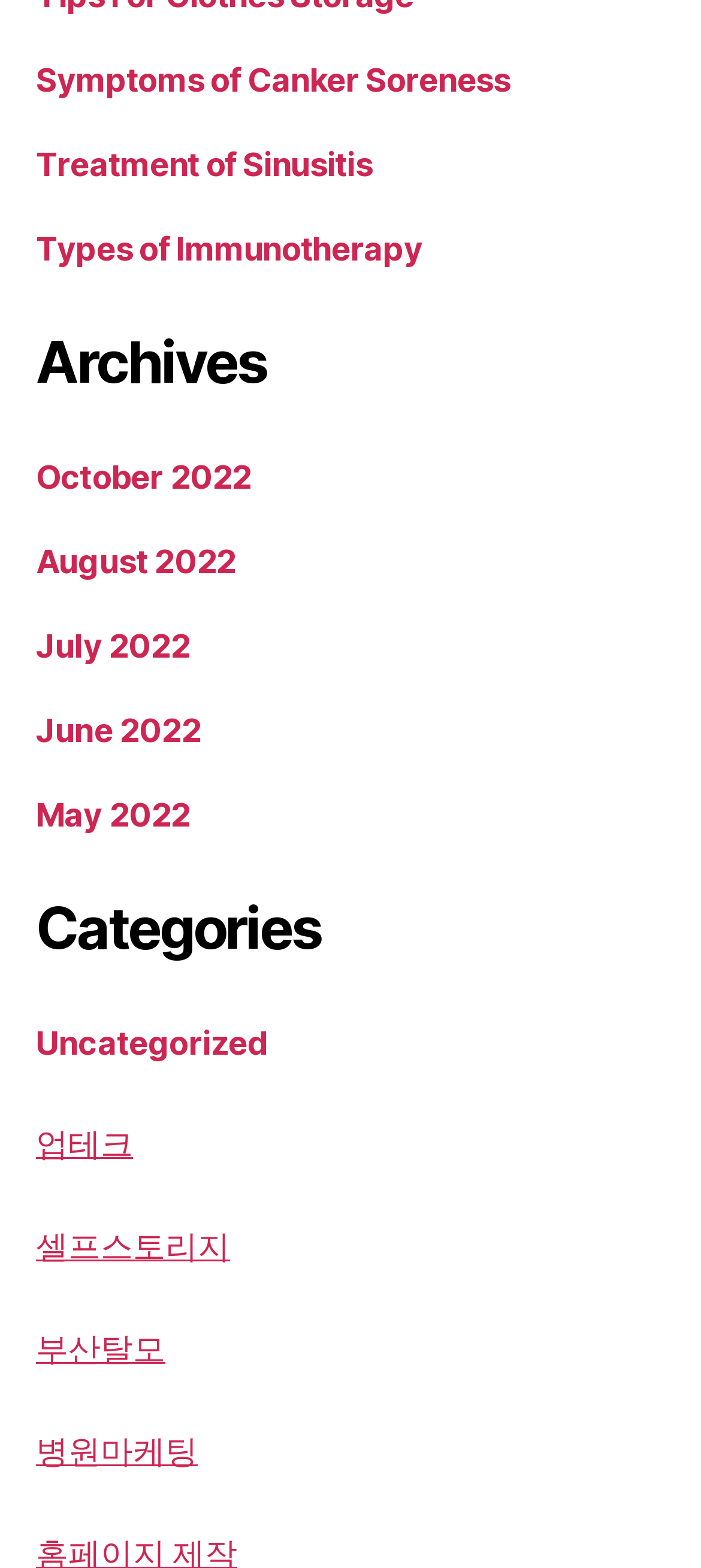Ascertain the bounding box coordinates for the UI element detailed here: "셀프스토리지". The coordinates should be provided as [left, top, right, bottom] with each value being a float between 0 and 1.

[0.051, 0.782, 0.328, 0.809]